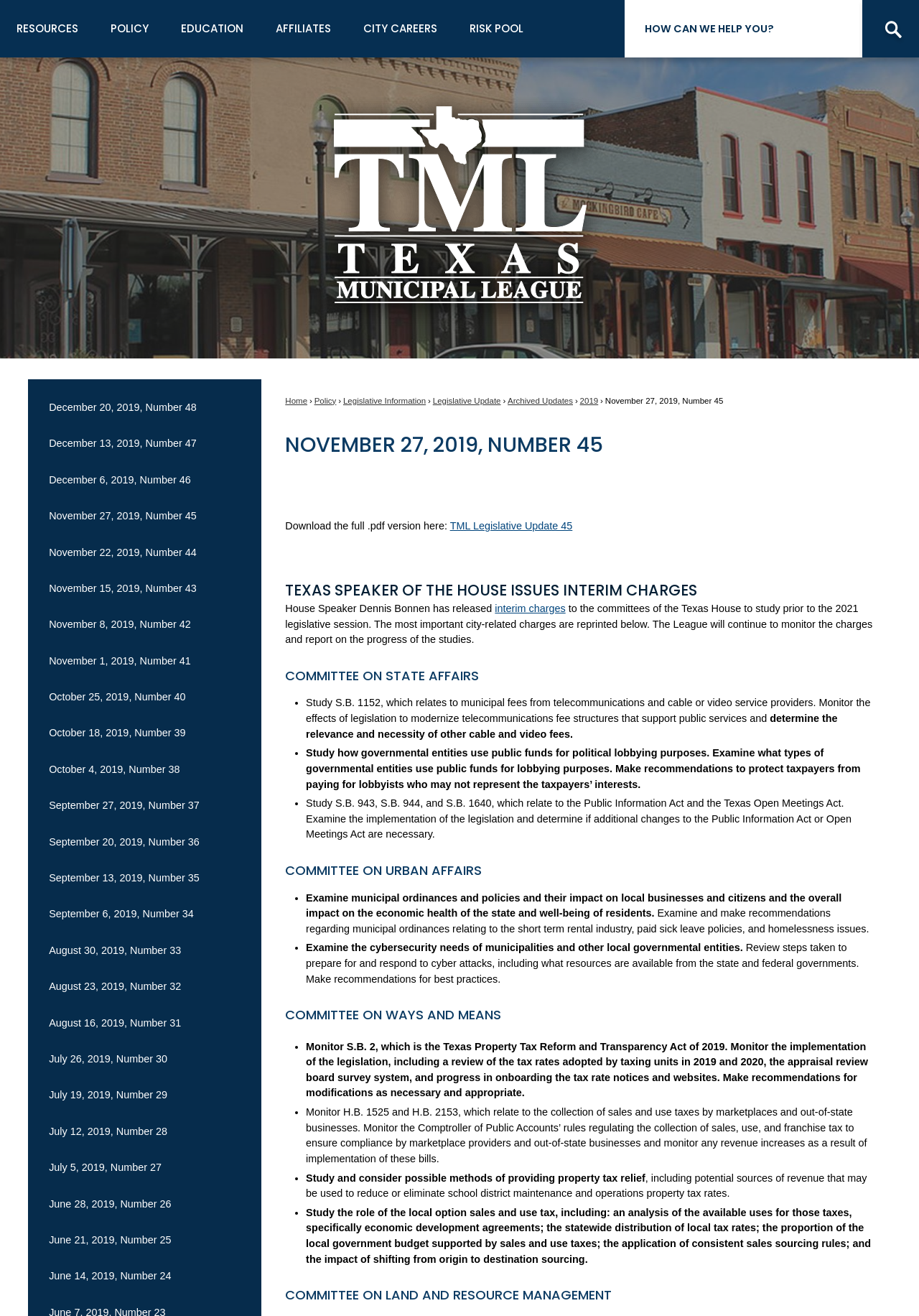Locate and extract the headline of this webpage.

NOVEMBER 27, 2019, NUMBER 45